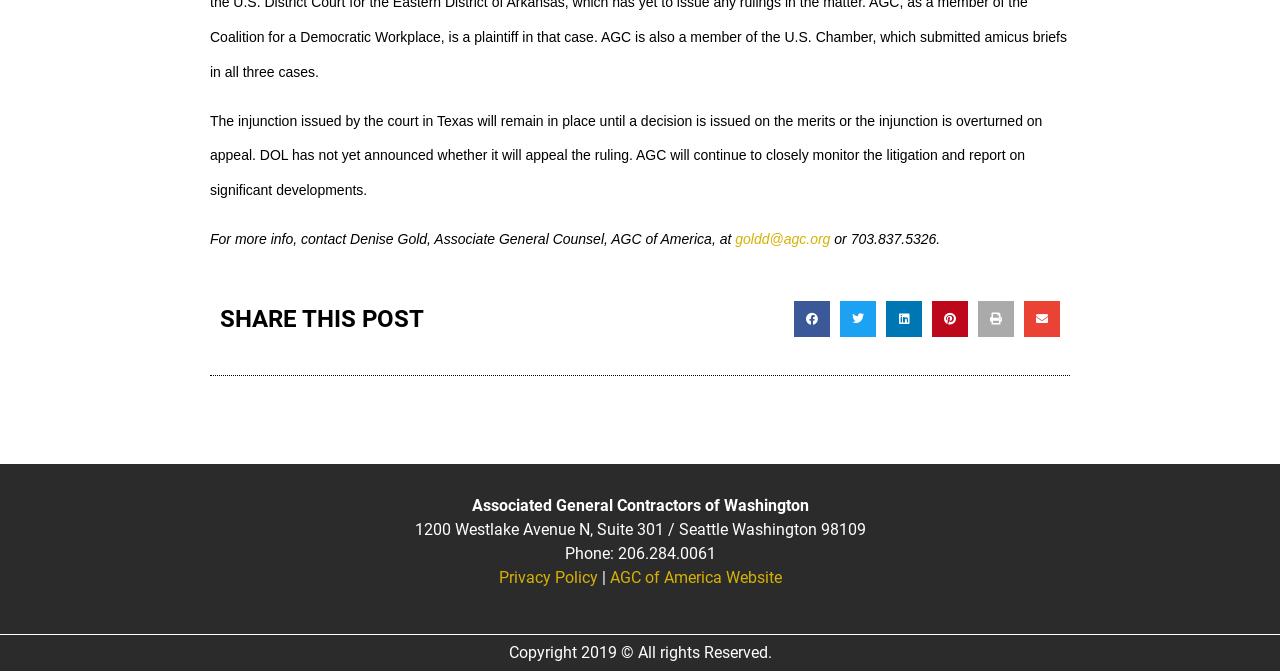Given the element description, predict the bounding box coordinates in the format (top-left x, top-left y, bottom-right x, bottom-right y). Make sure all values are between 0 and 1. Here is the element description: aria-label="Share on print"

[0.764, 0.448, 0.792, 0.502]